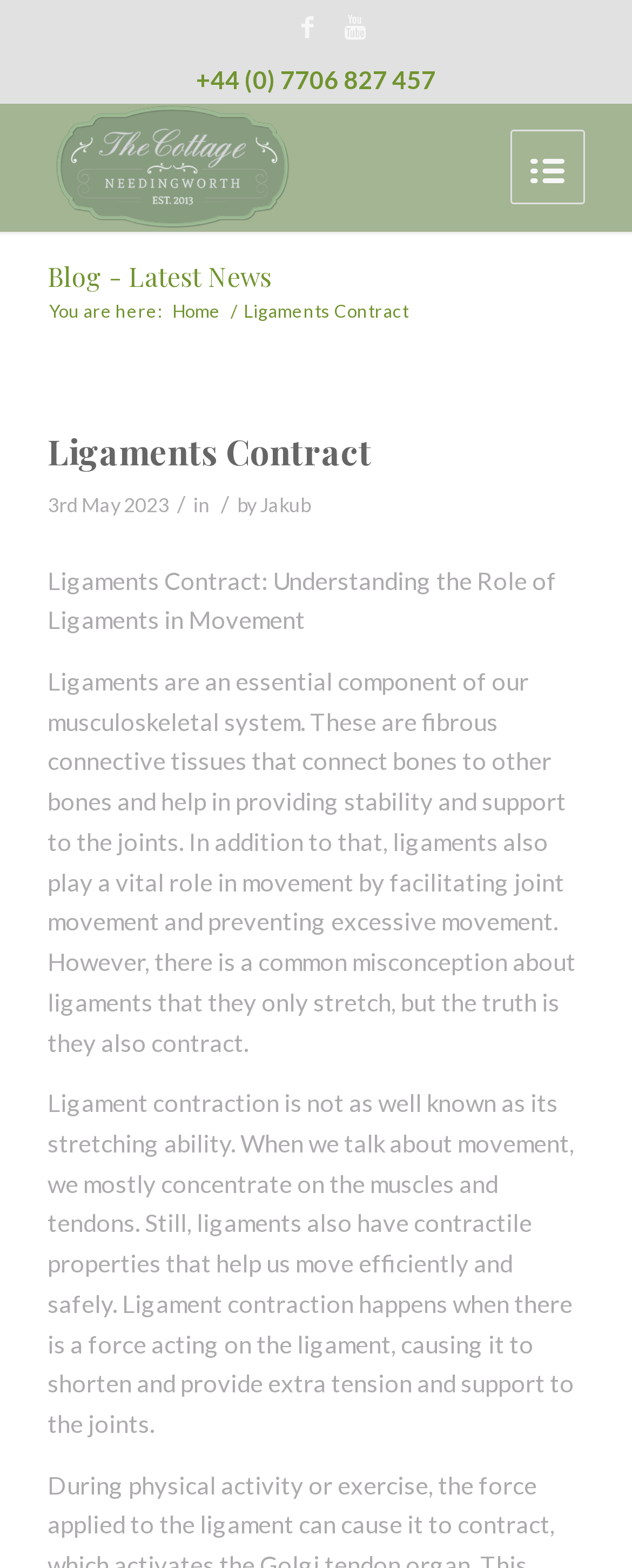Find the bounding box coordinates of the element's region that should be clicked in order to follow the given instruction: "Read about Ligaments Contract". The coordinates should consist of four float numbers between 0 and 1, i.e., [left, top, right, bottom].

[0.075, 0.273, 0.588, 0.302]